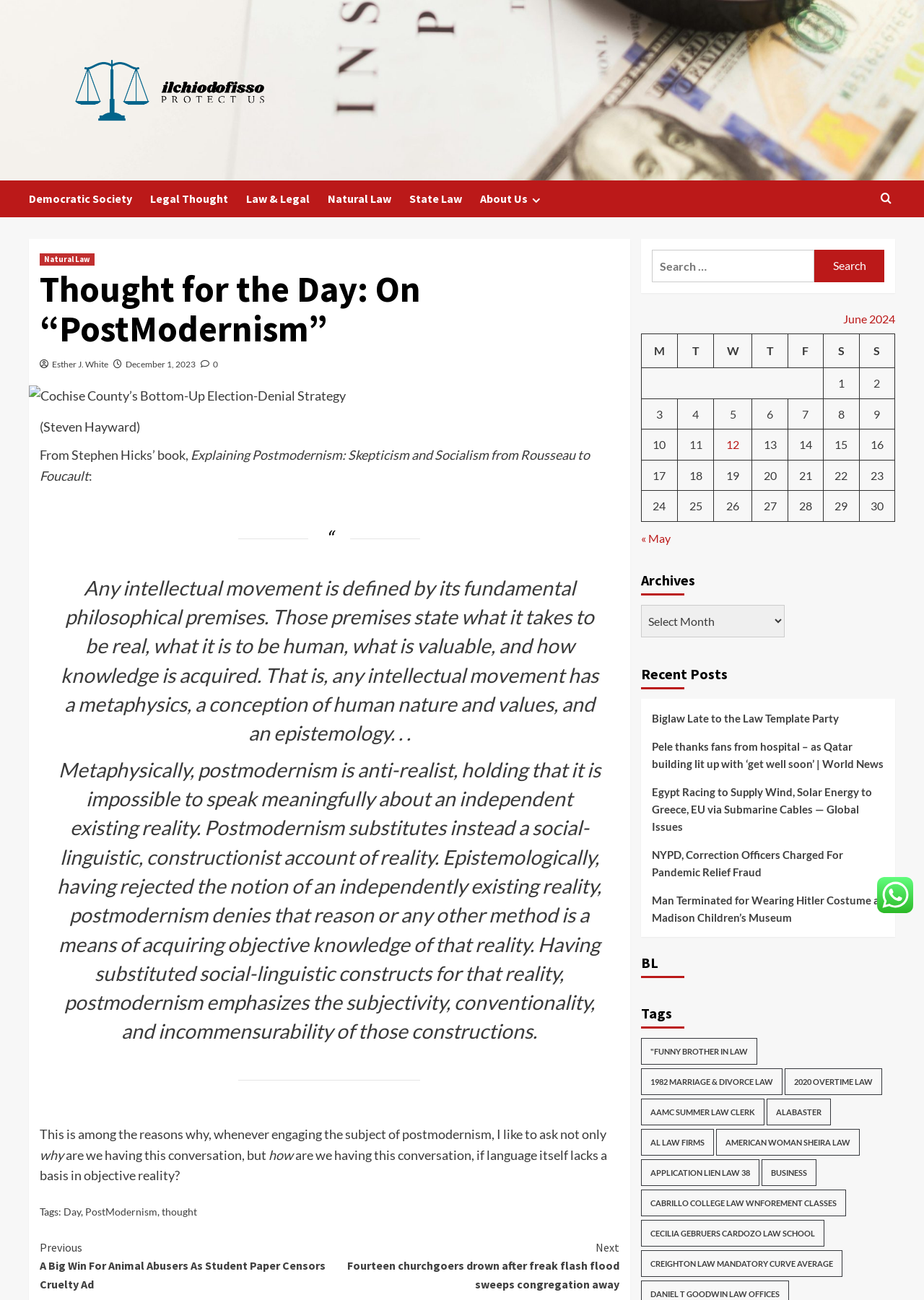Identify the bounding box coordinates of the element to click to follow this instruction: 'Click on the 'Next' button'. Ensure the coordinates are four float values between 0 and 1, provided as [left, top, right, bottom].

[0.356, 0.953, 0.67, 0.995]